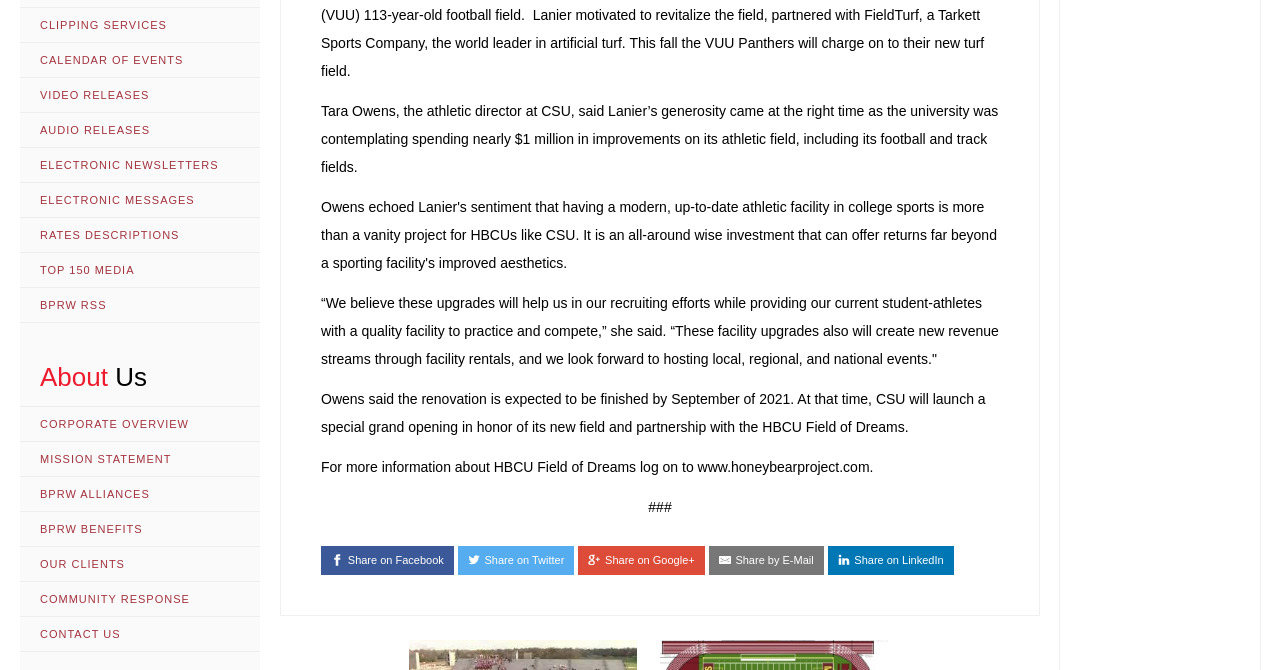What is the name of the athletic director at CSU?
Offer a detailed and full explanation in response to the question.

The answer can be found in the StaticText element with the text 'Tara Owens, the athletic director at CSU, said Lanier’s generosity came at the right time as the university was contemplating spending nearly $1 million in improvements on its athletic field, including its football and track fields.'